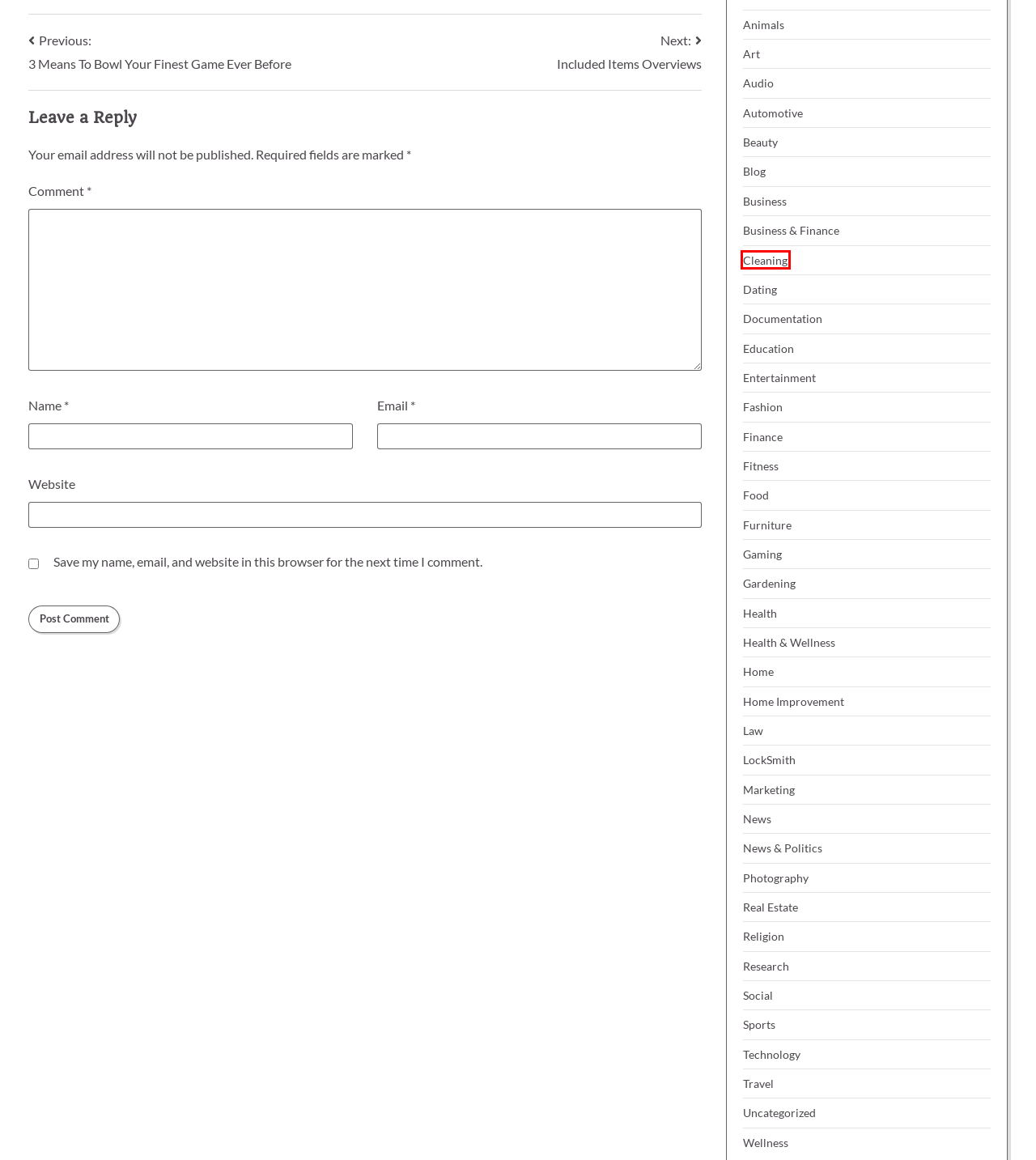Consider the screenshot of a webpage with a red bounding box around an element. Select the webpage description that best corresponds to the new page after clicking the element inside the red bounding box. Here are the candidates:
A. Research – Custom The PC
B. Wellness – Custom The PC
C. Law – Custom The PC
D. Education – Custom The PC
E. Gaming – Custom The PC
F. Real Estate – Custom The PC
G. 3 Means To Bowl Your Finest Game Ever Before – Custom The PC
H. Cleaning – Custom The PC

H